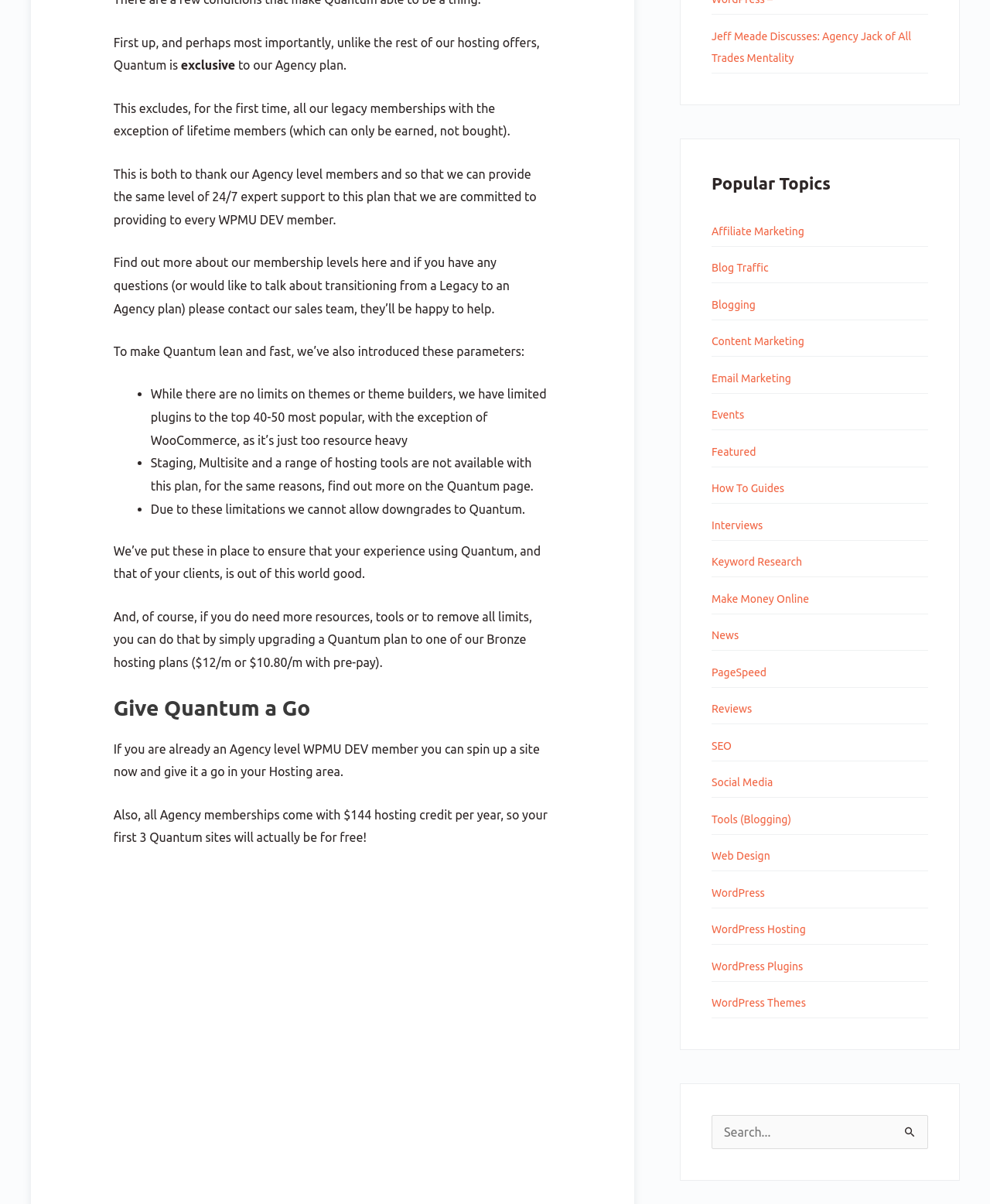What is the topic of the link 'Jeff Meade Discusses: Agency Jack of All Trades Mentality'?
Based on the screenshot, respond with a single word or phrase.

Agency Jack of All Trades Mentality